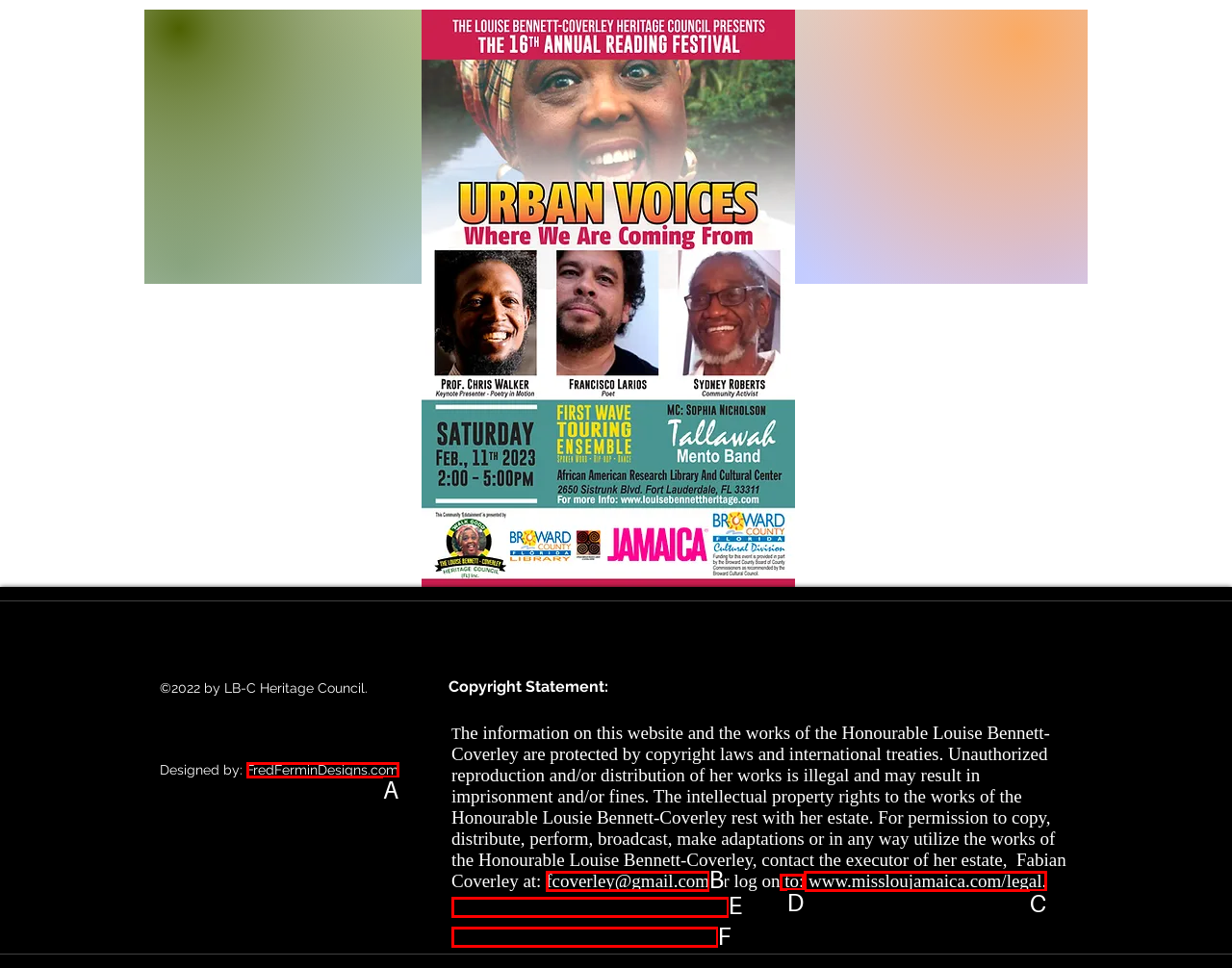What letter corresponds to the UI element described here: fcoverley@gmail.com
Reply with the letter from the options provided.

B